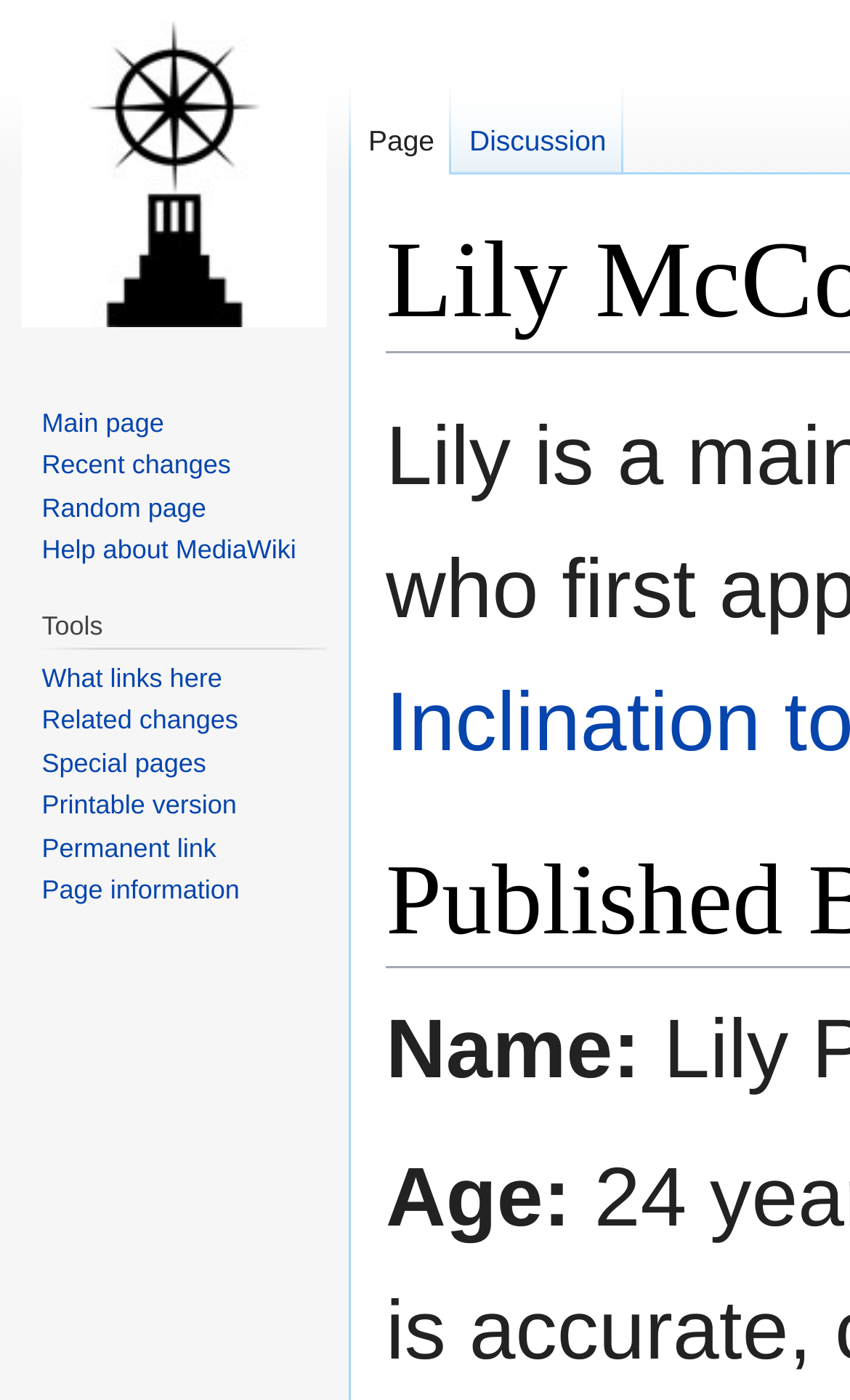From the screenshot, find the bounding box of the UI element matching this description: "Related changes". Supply the bounding box coordinates in the form [left, top, right, bottom], each a float between 0 and 1.

[0.049, 0.503, 0.28, 0.525]